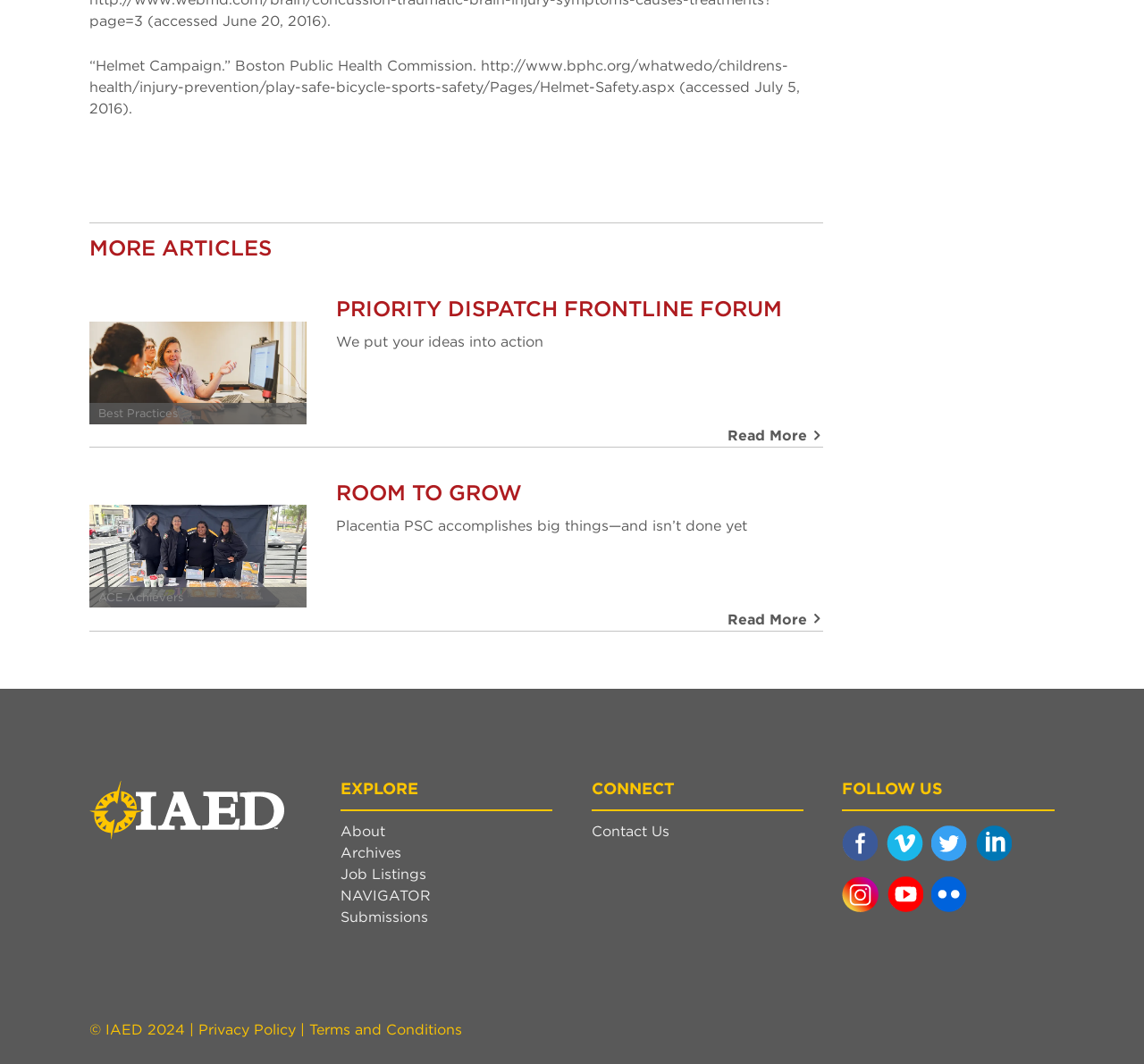Locate the bounding box coordinates of the clickable area to execute the instruction: "Explore Room To Grow". Provide the coordinates as four float numbers between 0 and 1, represented as [left, top, right, bottom].

[0.078, 0.475, 0.268, 0.571]